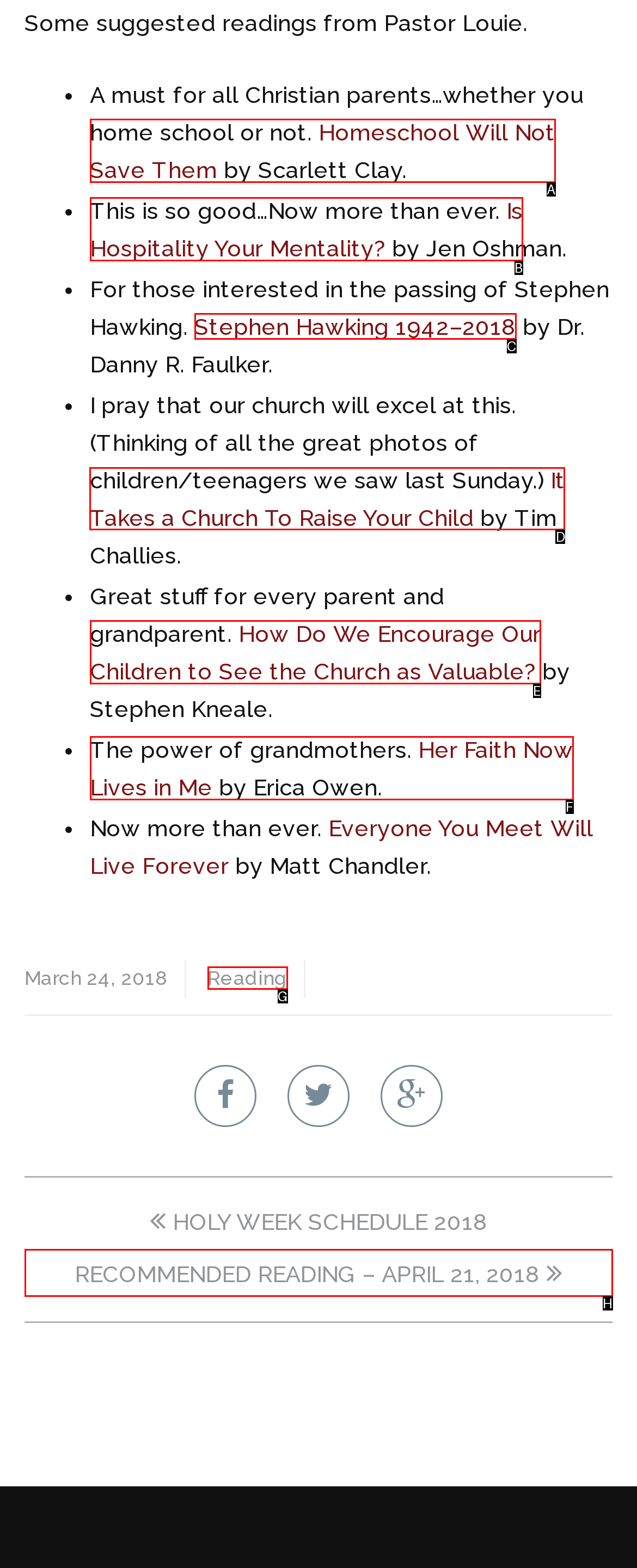Identify the correct UI element to click to follow this instruction: Check out 'It Takes a Church To Raise Your Child'
Respond with the letter of the appropriate choice from the displayed options.

D